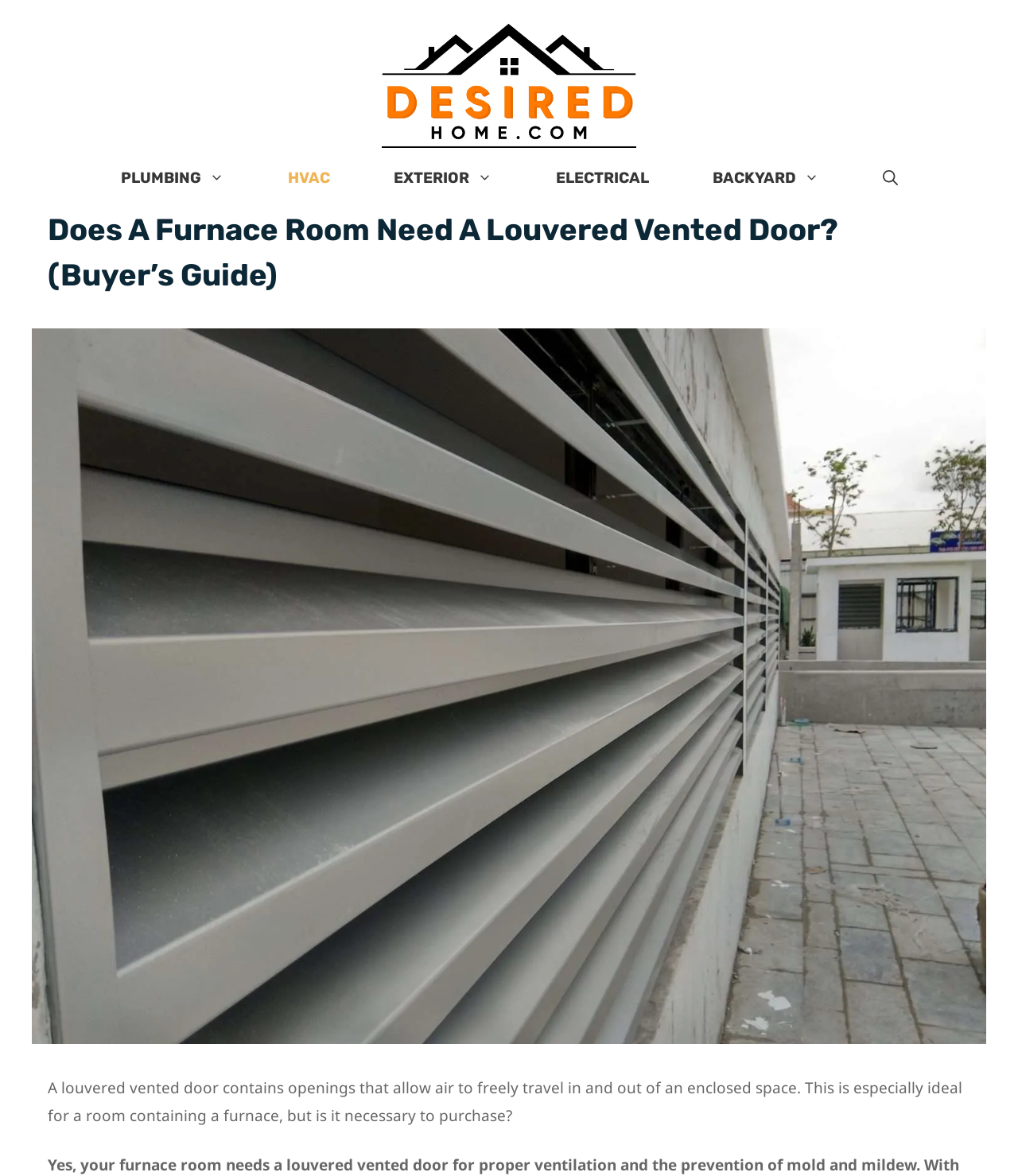Identify the bounding box coordinates of the HTML element based on this description: "alt="DesiredHome.Com – A Home Magazine"".

[0.375, 0.063, 0.625, 0.081]